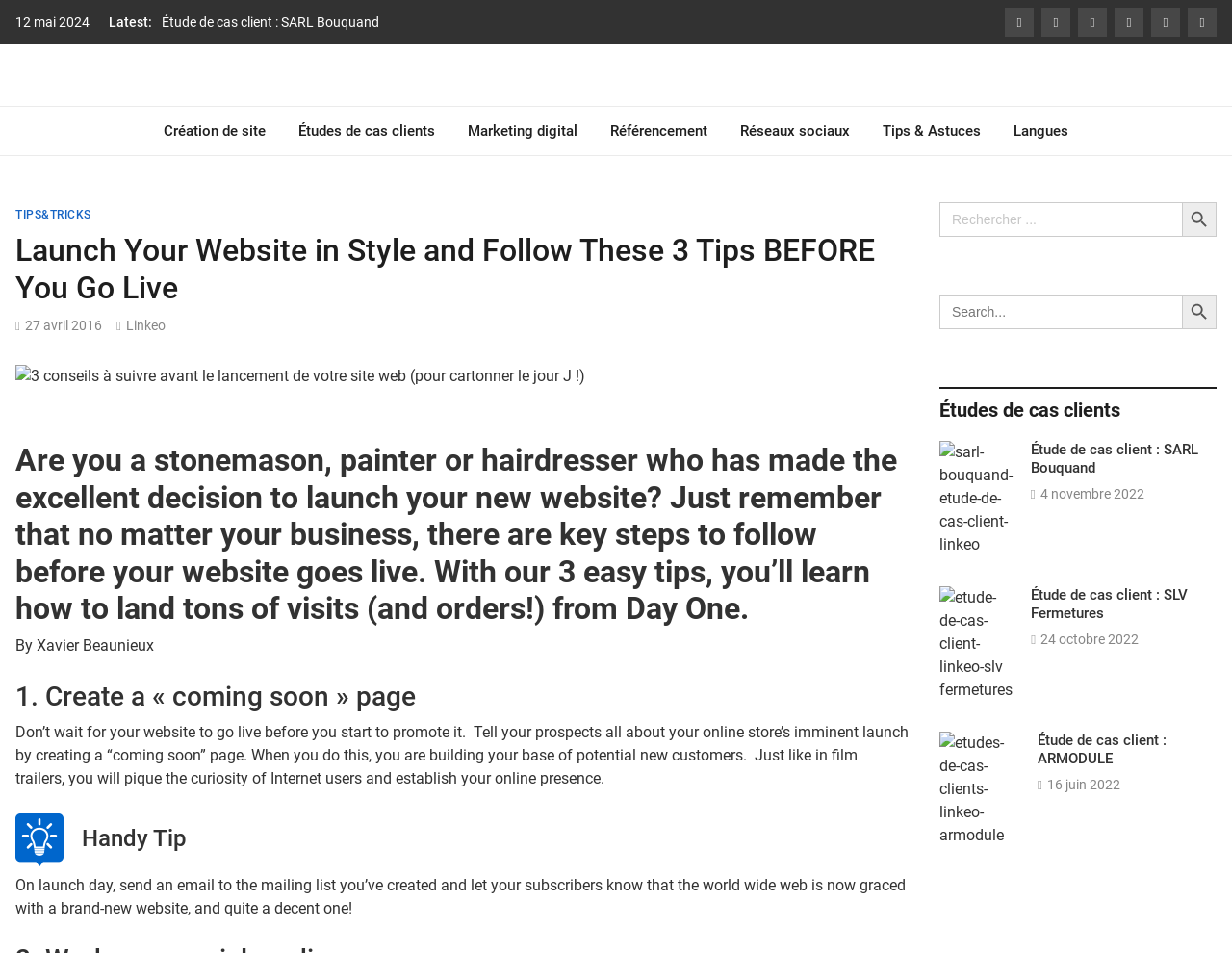Explain the webpage's design and content in an elaborate manner.

This webpage is a blog post titled "Launch Your Website in Style and Follow These 3 Tips BEFORE You Go Live" by Xavier Beaunieux. At the top, there is a date "12 mai 2024" and a label "Latest:". Below that, there are several links to other articles, including "Étude de cas client : SARL Bouquand", "Socials Ads : Tout savoir sur la publicité des réseaux sociaux", and "Why is it so important to provide an initial estimate for contracting work?".

On the top-right corner, there are six social media icons. Below the title, there is a link to "Le Blog des Artisans Digitaux" and a tagline "Online solutions for a brave new world". There are also several links to different categories, including "Création de site", "Études de cas clients", "Marketing digital", and "Réseaux sociaux".

The main content of the blog post is divided into three sections, each with a heading and a descriptive paragraph. The first section is about creating a "coming soon" page, the second section is about promoting the website before its launch, and the third section is about sending an email to subscribers on launch day.

On the right side of the page, there is a search bar with a search button. Below that, there are three articles with headings "Études de cas clients", each with a link to a case study and a date.

Overall, the webpage has a clean and organized layout, with clear headings and concise text. The use of links and icons adds visual interest and makes it easy to navigate.